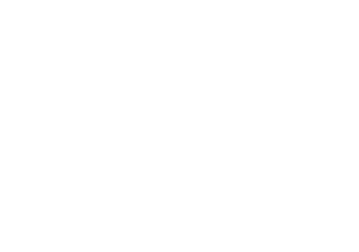Give a detailed explanation of what is happening in the image.

The image depicts the iconic St. John's Lutheran Church, set against a backdrop that highlights its distinctive architectural elements. It serves as a key location for the trip described in the blog titled "Trip 1: Guatemala Day 1", where the participants reflect on their experiences in Guatemala. This specific church symbolizes the connection between faith and community, offering a welcoming environment as the group embarks on their journey. The caption might evoke feelings of anticipation and fellowship, emphasizing the spiritual and communal aspects of the trip as participants navigate new cultures and experiences. The inclusion of St. John's Lutheran Church not only marks a significant starting point for their adventure but also anchors the group's journey in their shared beliefs and mission.